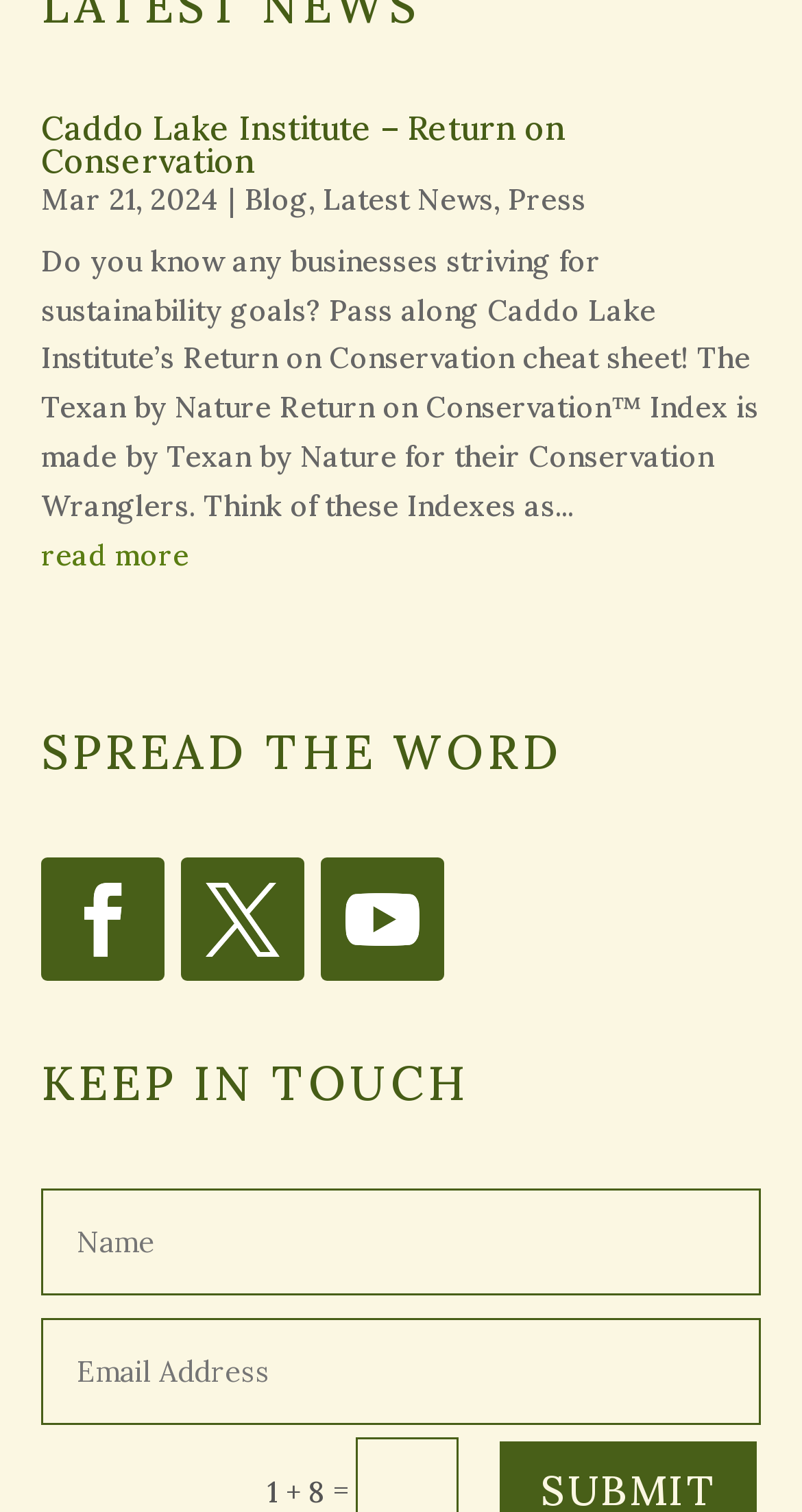Extract the bounding box coordinates for the described element: "name="et_pb_contact_email_0" placeholder="Email Address"". The coordinates should be represented as four float numbers between 0 and 1: [left, top, right, bottom].

[0.052, 0.872, 0.949, 0.943]